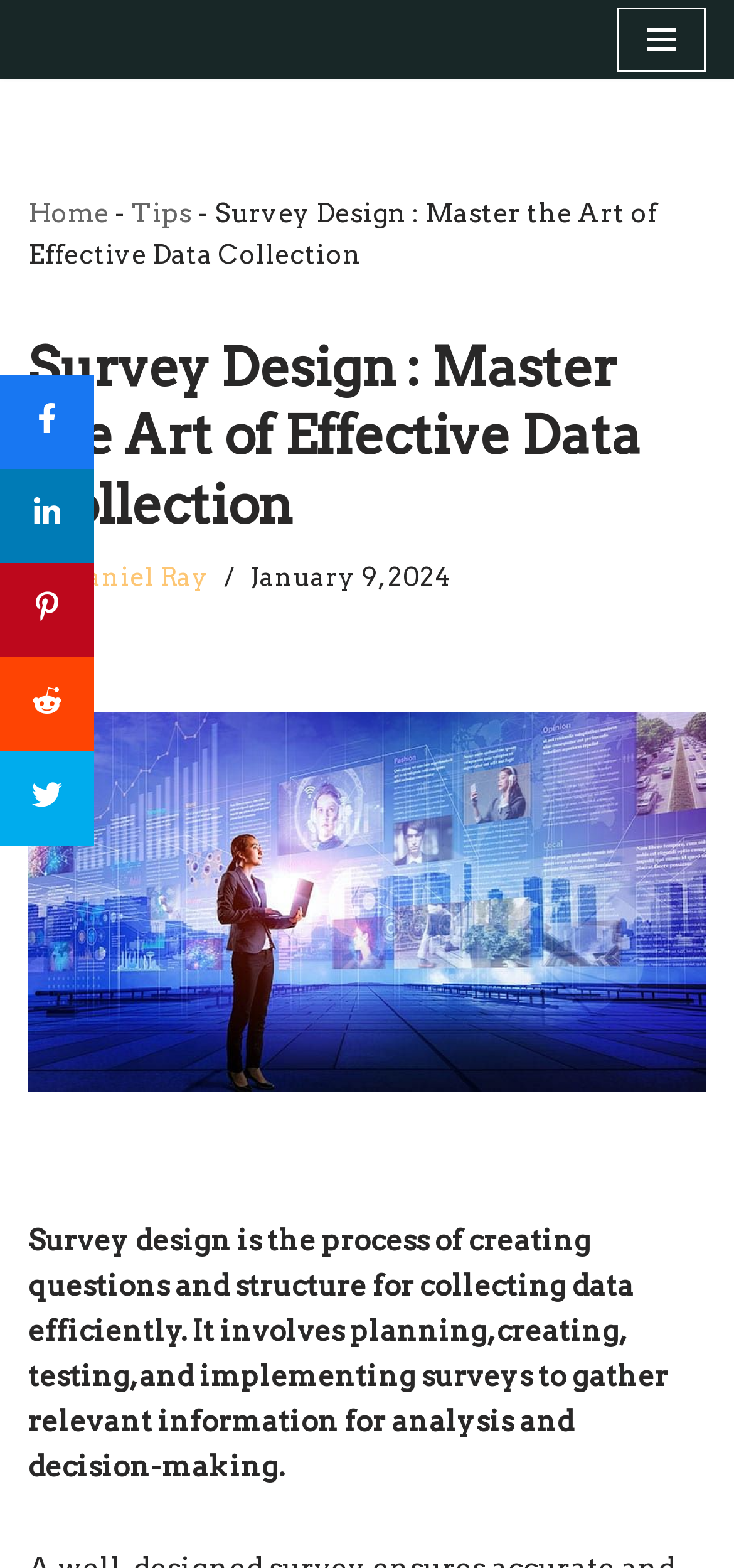Please provide the bounding box coordinates for the element that needs to be clicked to perform the following instruction: "Share the content". The coordinates should be given as four float numbers between 0 and 1, i.e., [left, top, right, bottom].

[0.0, 0.239, 0.128, 0.299]